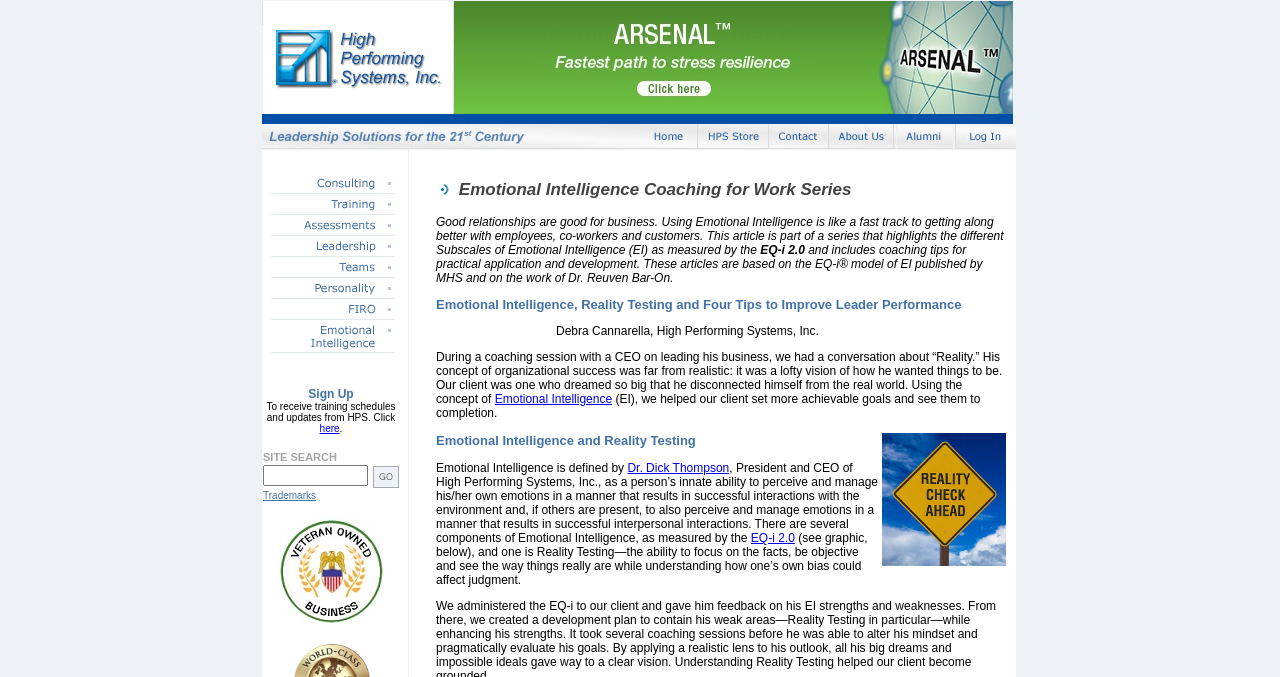What is the purpose of the links in the table? Please answer the question using a single word or phrase based on the image.

Selecting and developing leaders